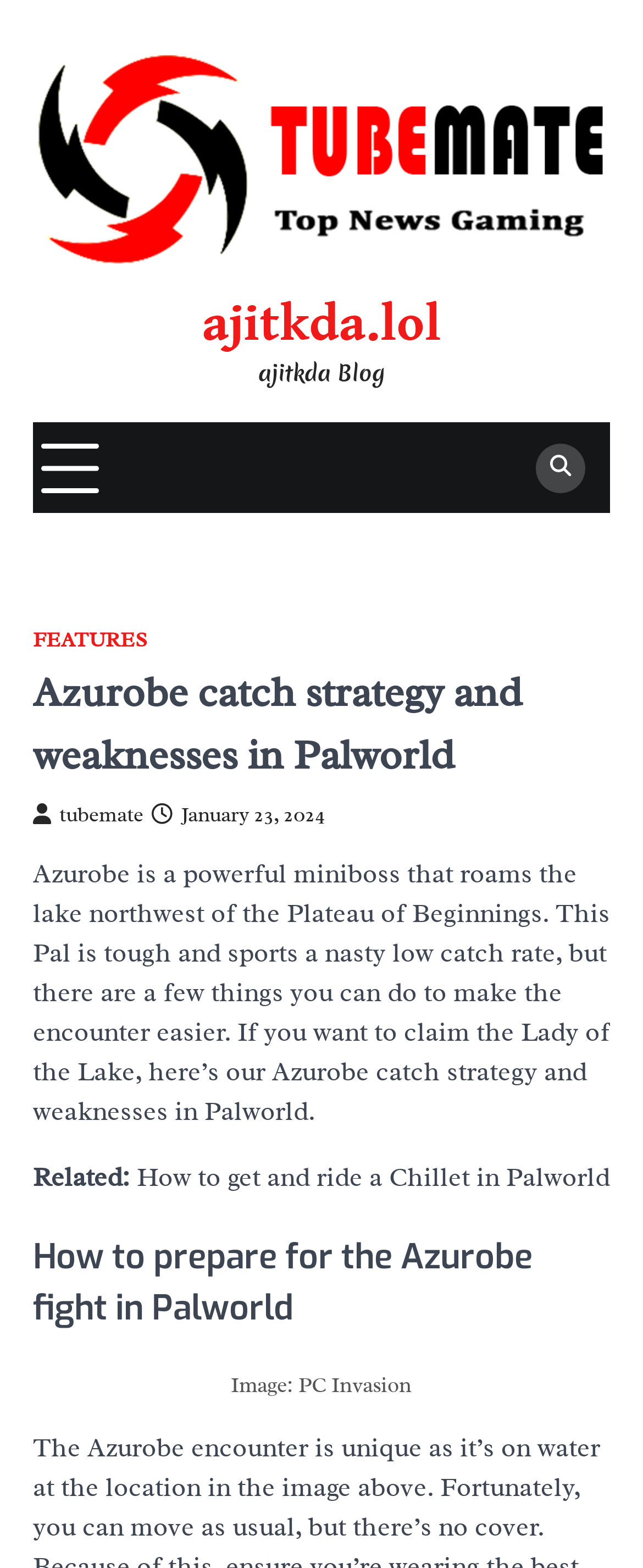Find the bounding box of the UI element described as follows: "features".

[0.051, 0.401, 0.228, 0.417]